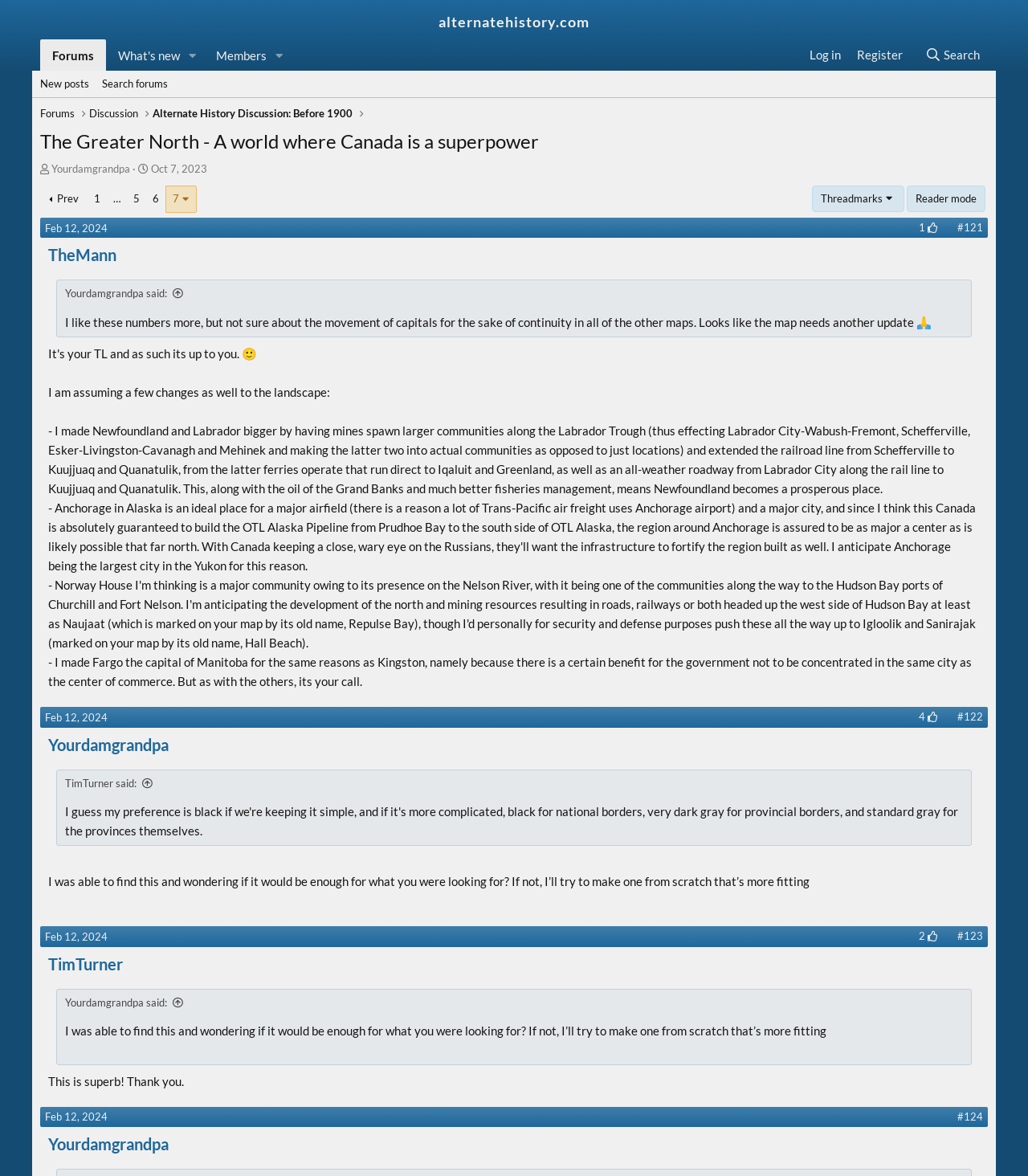Find the bounding box coordinates for the HTML element specified by: "Reader mode".

[0.882, 0.158, 0.959, 0.18]